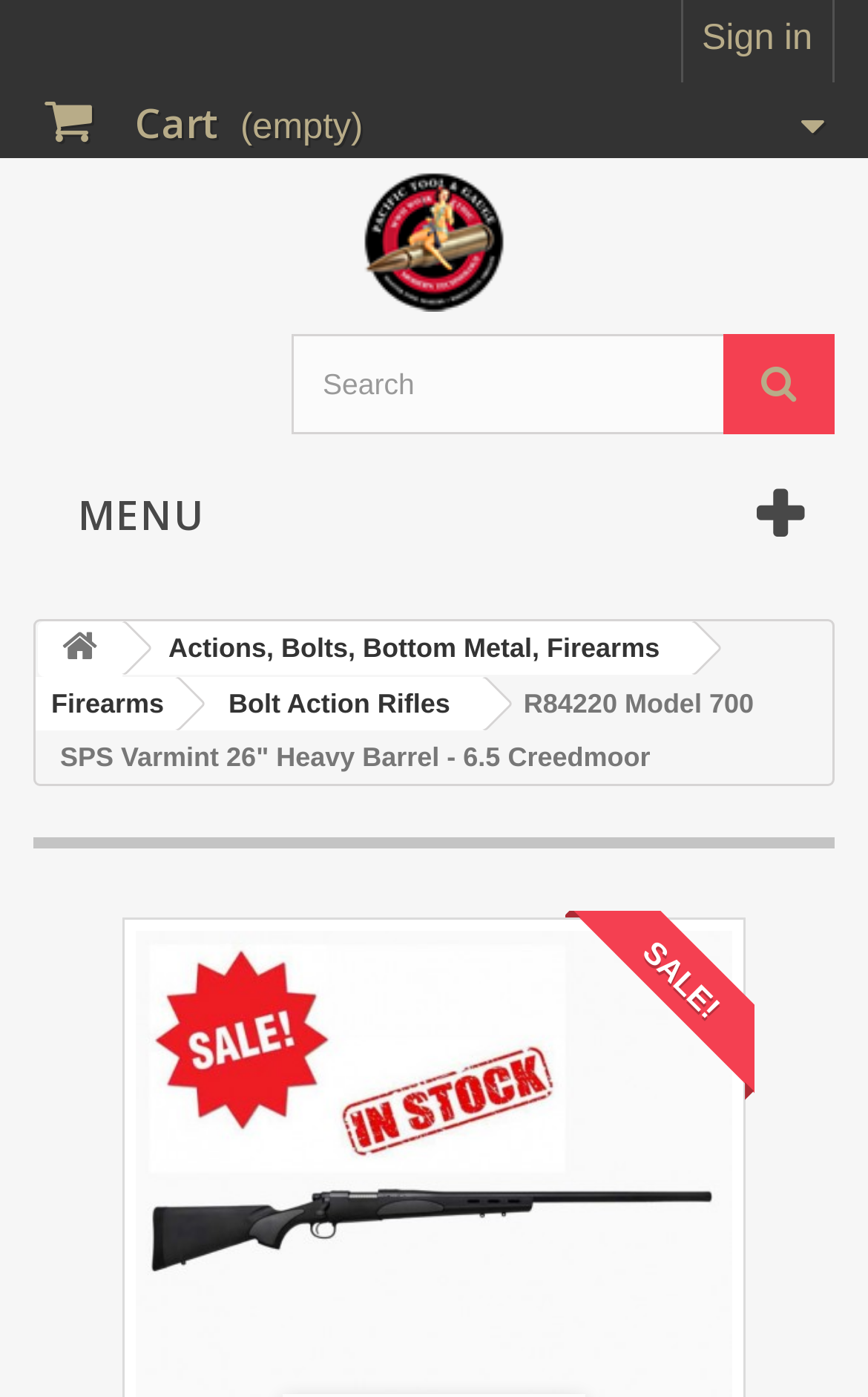Determine the bounding box coordinates of the clickable element necessary to fulfill the instruction: "View cart". Provide the coordinates as four float numbers within the 0 to 1 range, i.e., [left, top, right, bottom].

[0.038, 0.059, 0.962, 0.113]